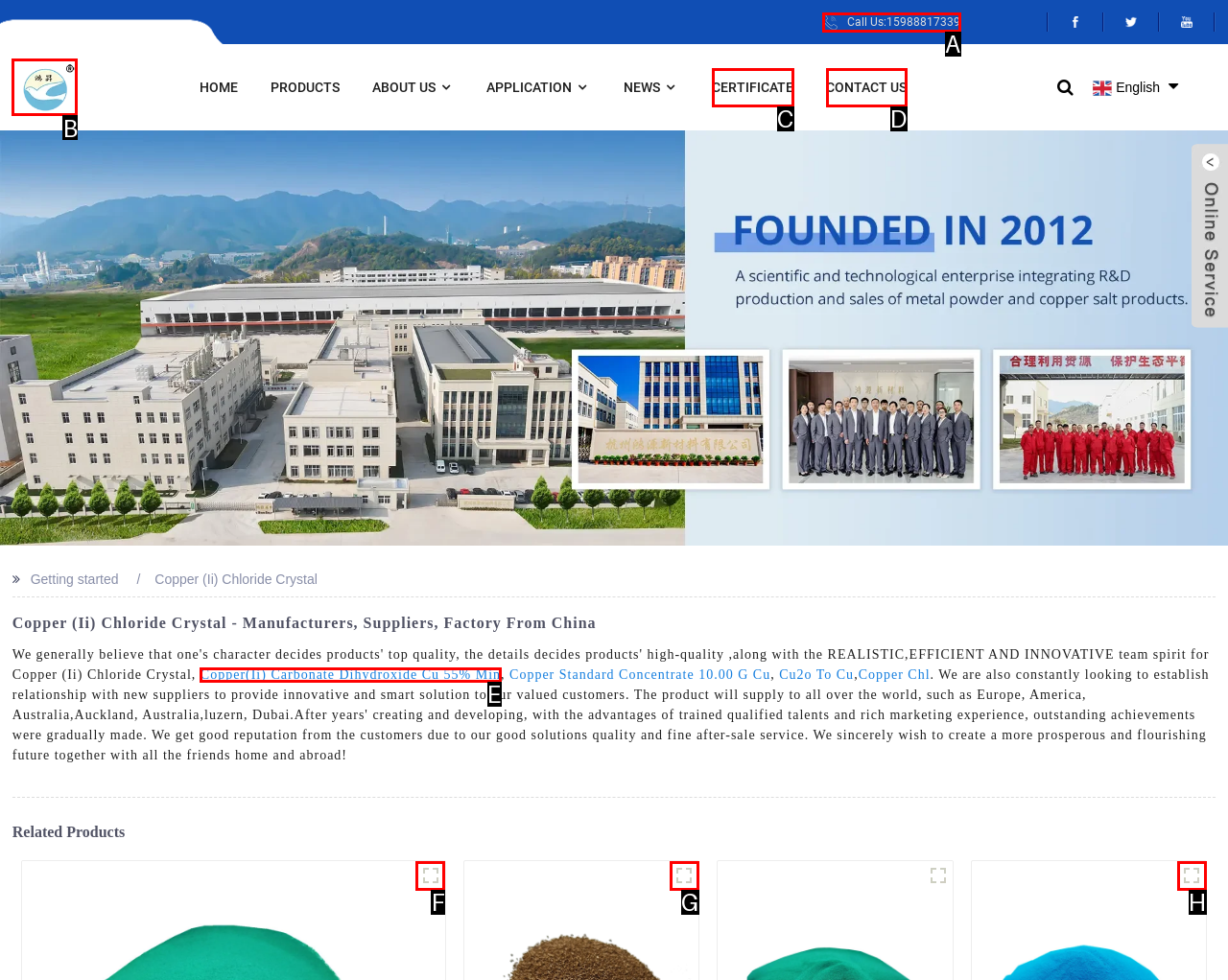Choose the HTML element that aligns with the description: Call Us:15988817339. Indicate your choice by stating the letter.

A